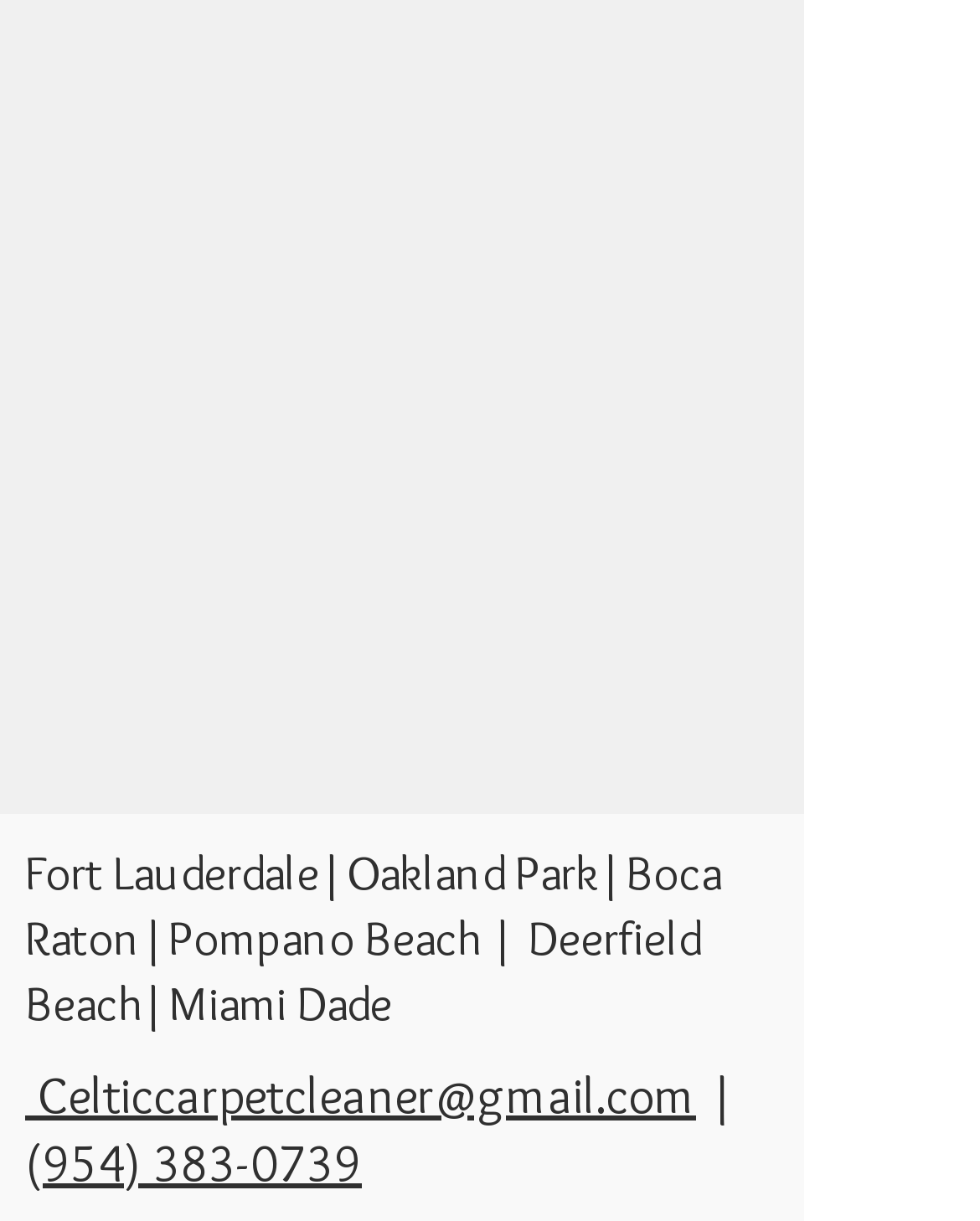Determine the bounding box coordinates of the UI element that matches the following description: "954) 383-0739". The coordinates should be four float numbers between 0 and 1 in the format [left, top, right, bottom].

[0.044, 0.928, 0.369, 0.977]